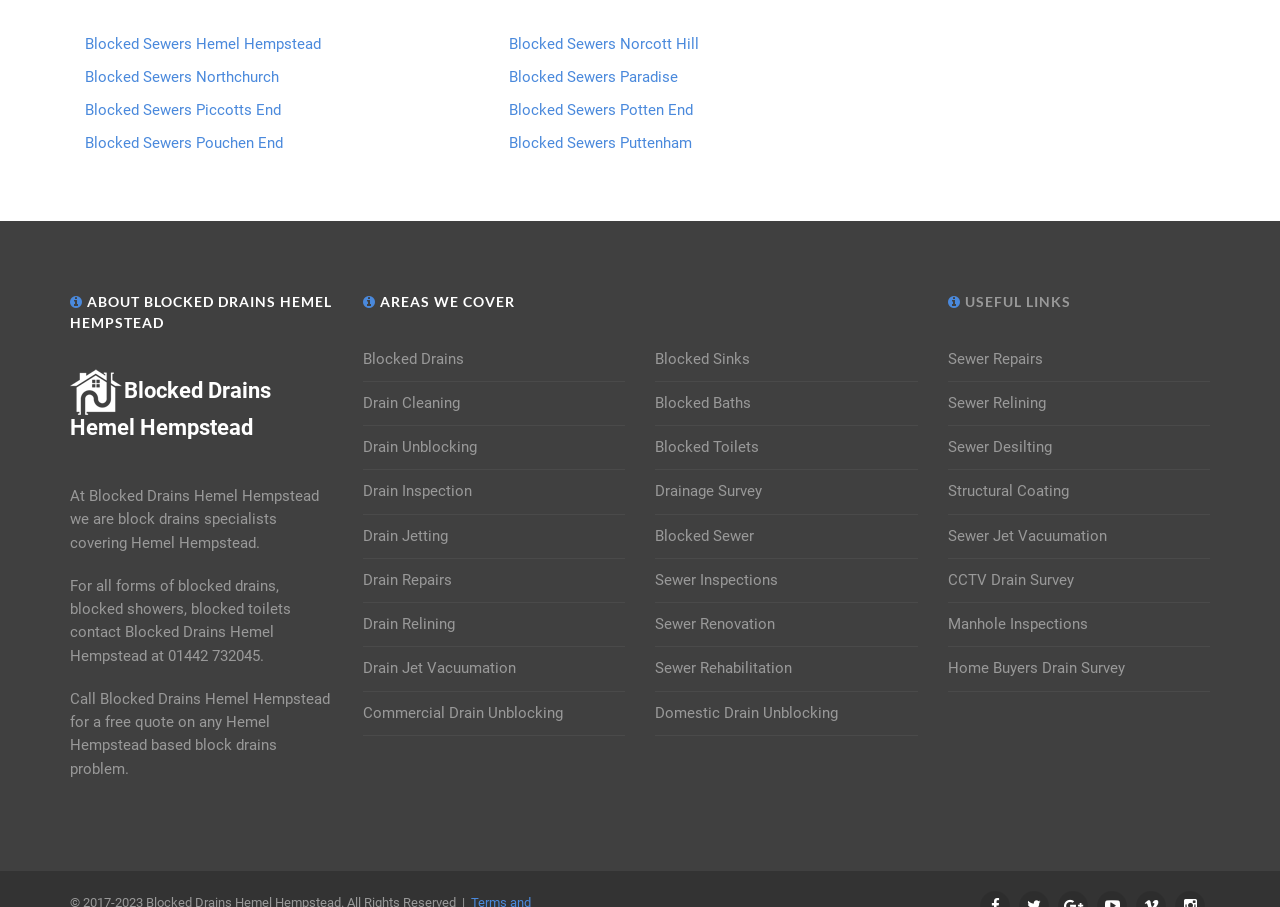Please locate the bounding box coordinates of the region I need to click to follow this instruction: "Learn about Sewer Inspections".

[0.512, 0.627, 0.608, 0.653]